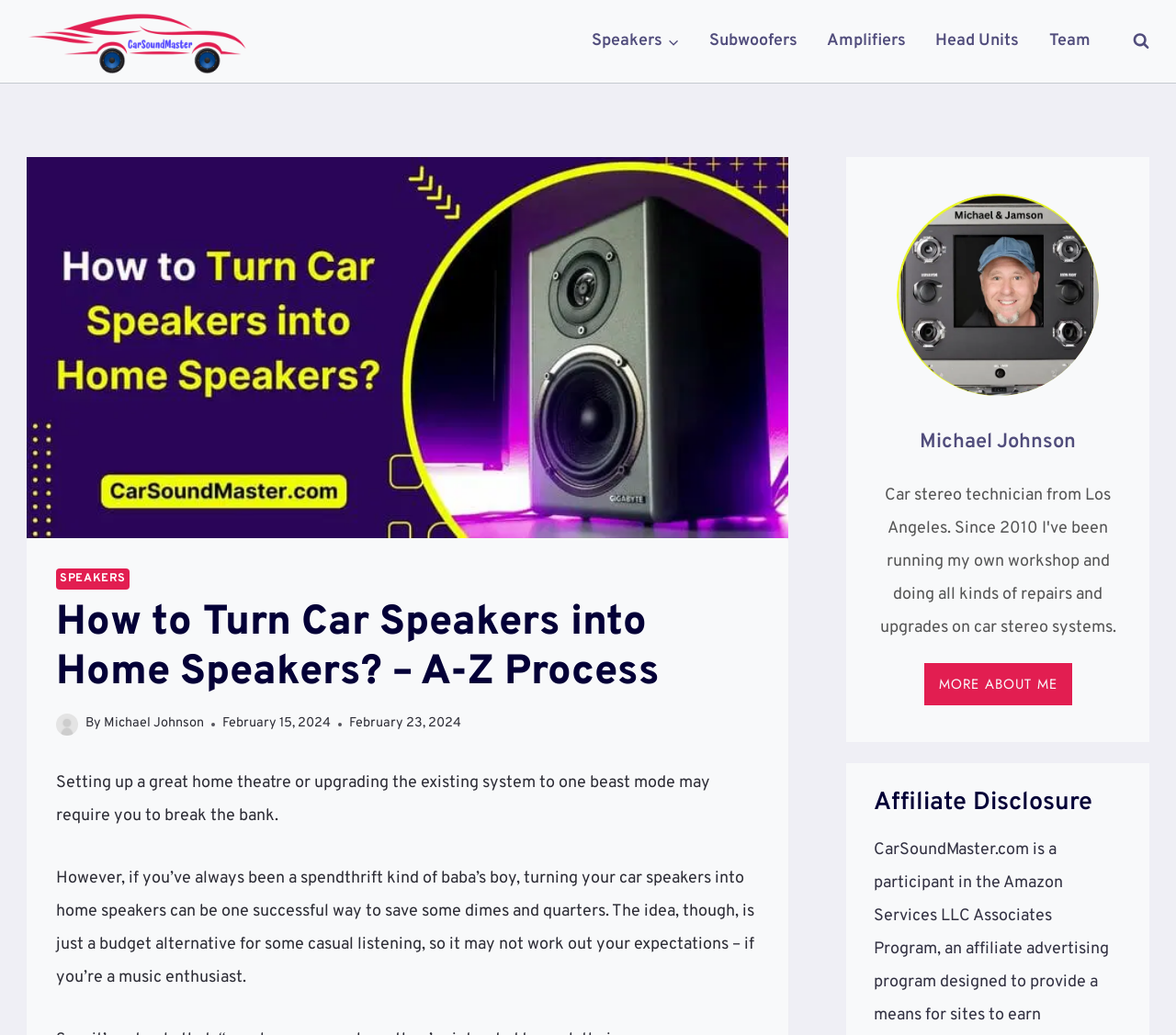Please answer the following question using a single word or phrase: 
What is the topic of the article?

Turning car speakers into home speakers